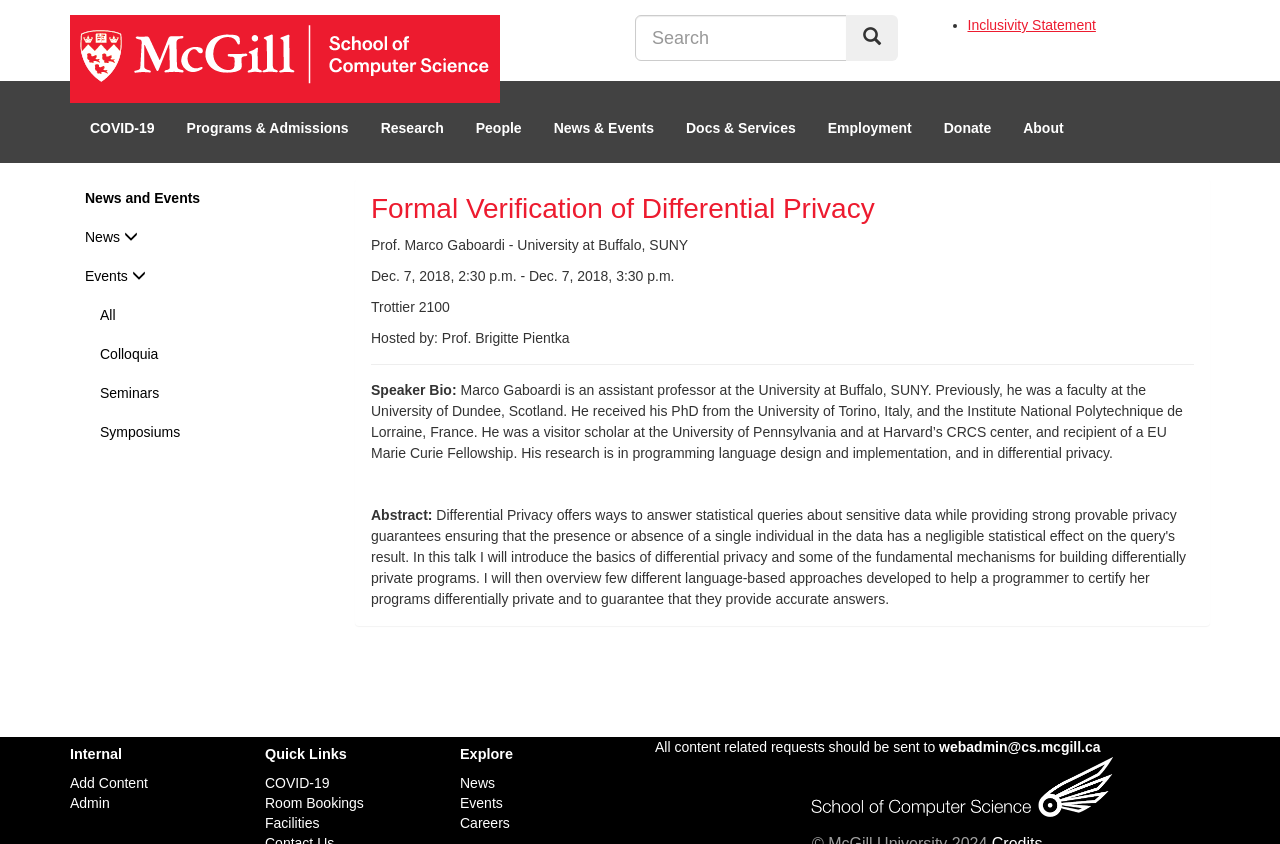Locate and extract the headline of this webpage.

Formal Verification of Differential Privacy